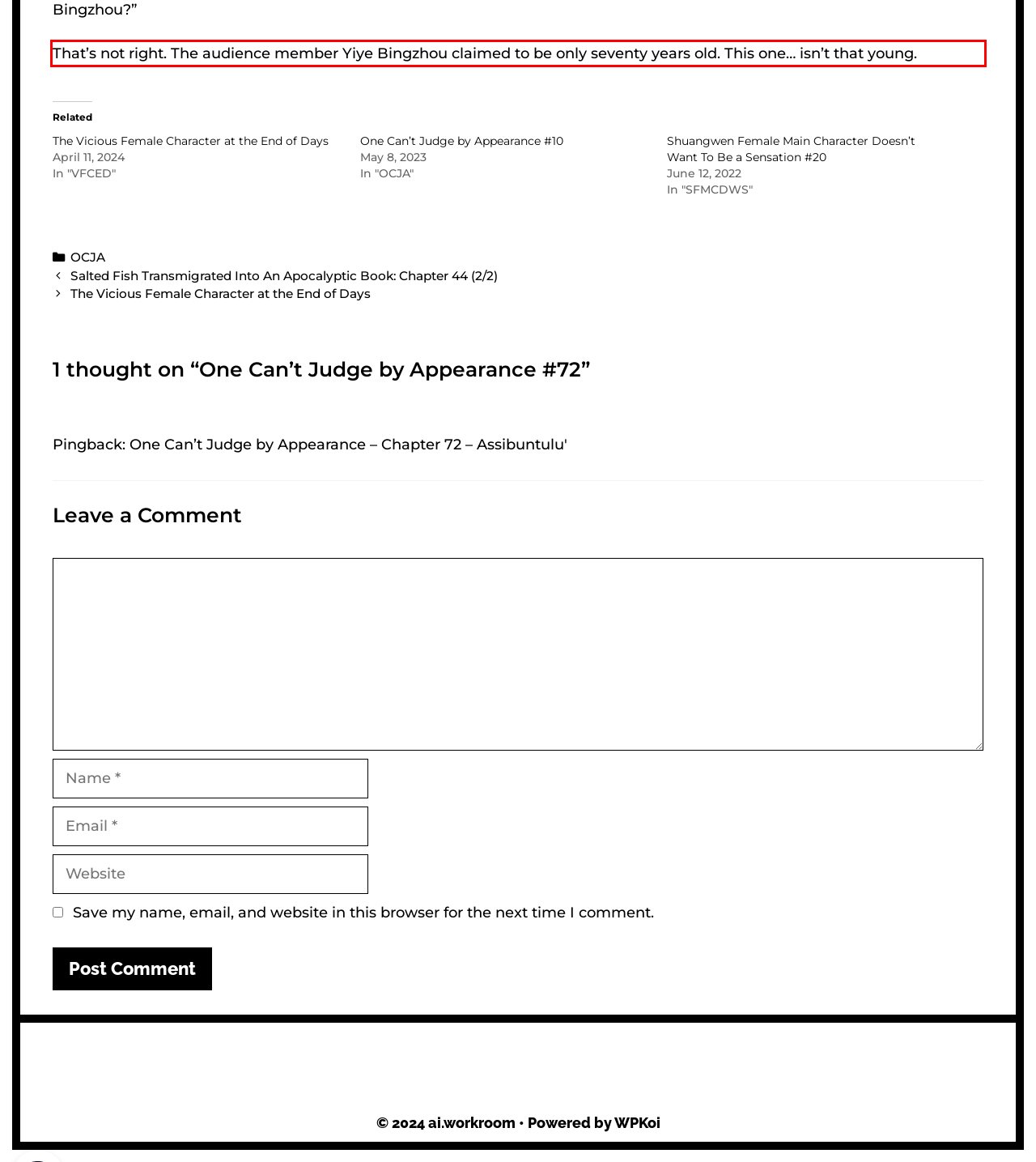Examine the screenshot of the webpage, locate the red bounding box, and perform OCR to extract the text contained within it.

That’s not right. The audience member Yiye Bingzhou claimed to be only seventy years old. This one… isn’t that young.